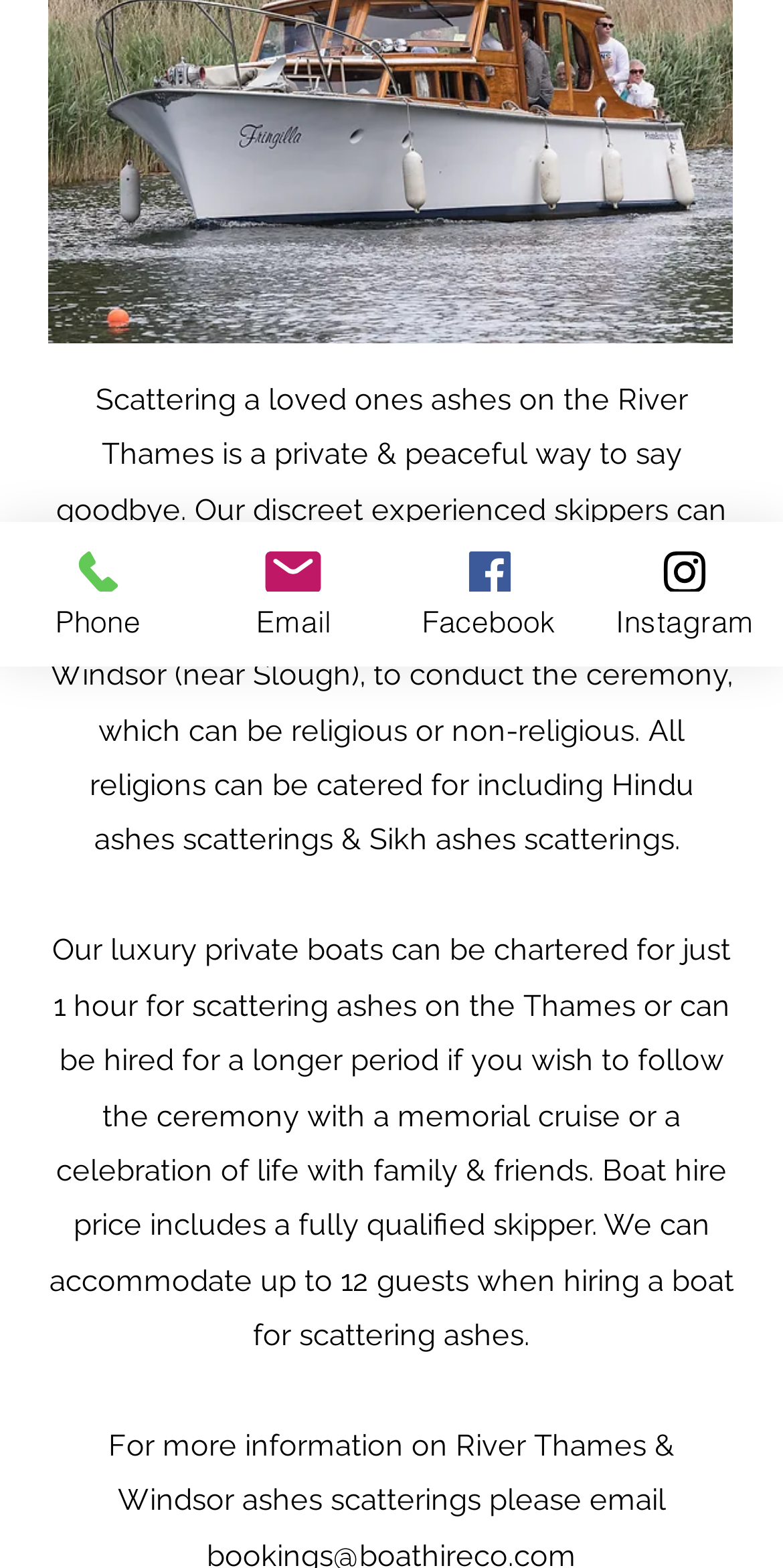Provide the bounding box coordinates of the UI element that matches the description: "aria-label="Instagram"".

[0.423, 0.807, 0.474, 0.833]